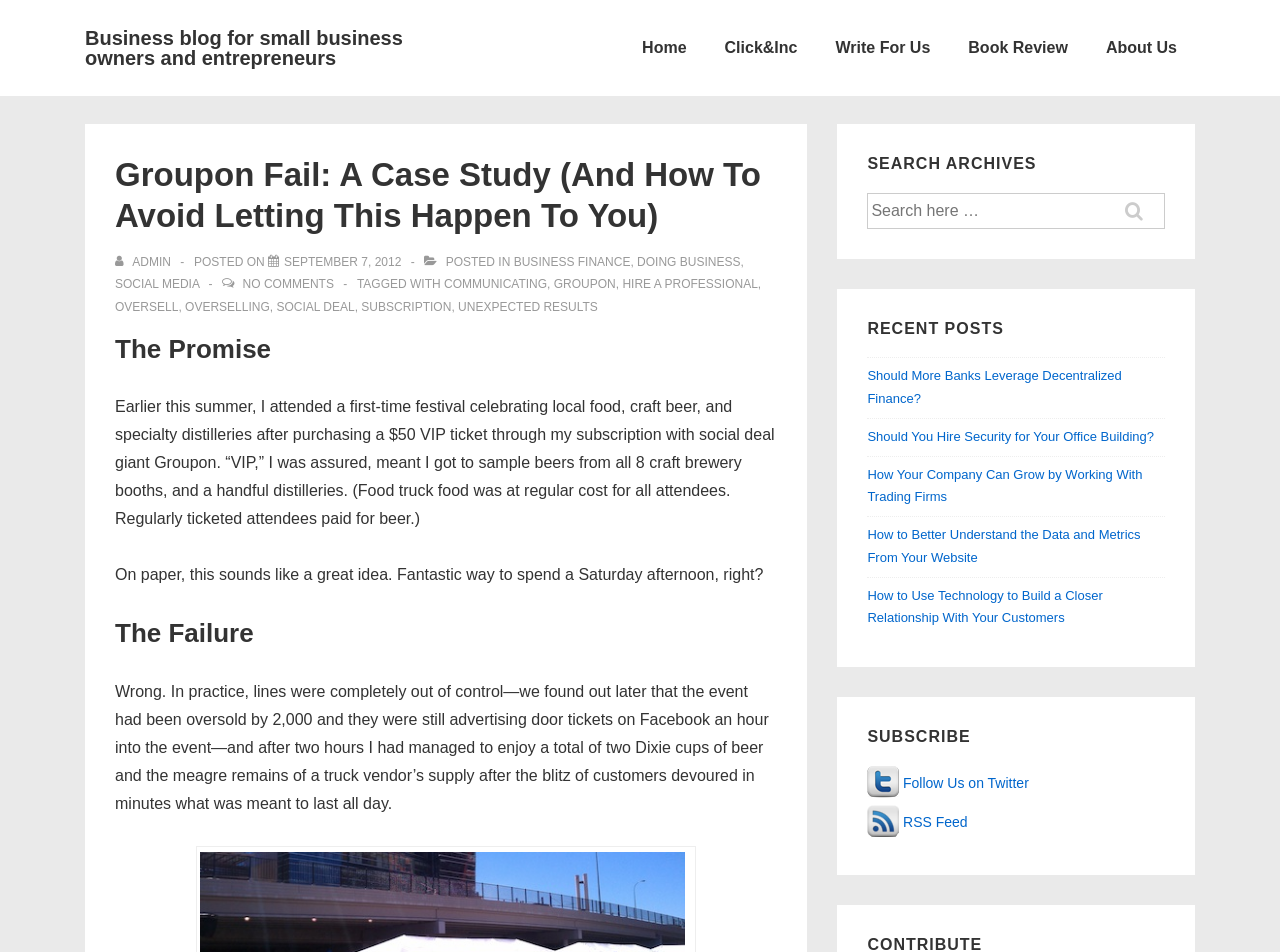What is the name of the author of the post 'Groupon Fail: A Case Study (And How To Avoid Letting This Happen To You)'?
Look at the image and answer with only one word or phrase.

ADMIN